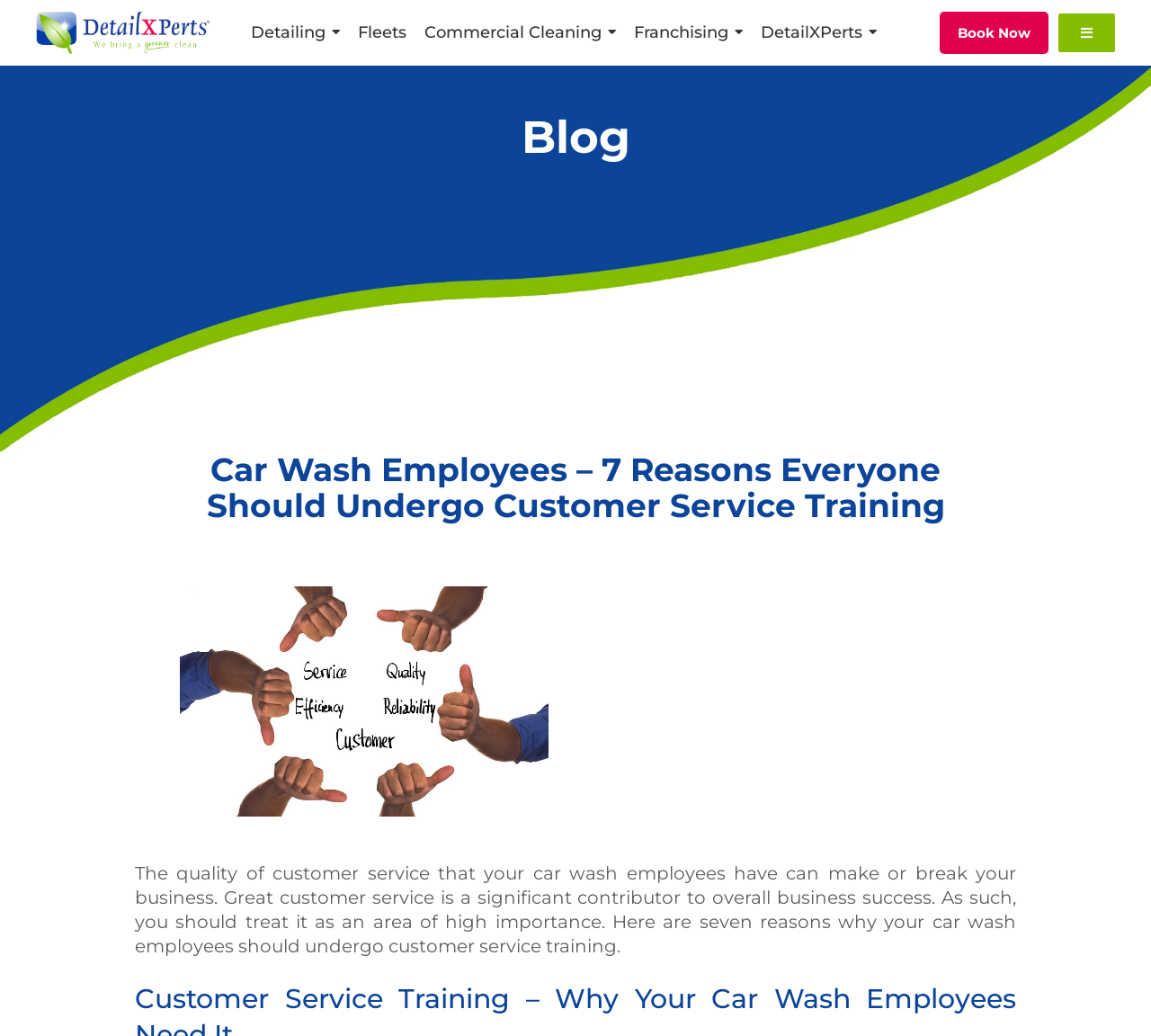What is the purpose of the button with the icon ''?
Ensure your answer is thorough and detailed.

The button with the icon '' is likely a search button, as it is a common icon used for search functionality, and it is placed in a prominent location on the webpage.